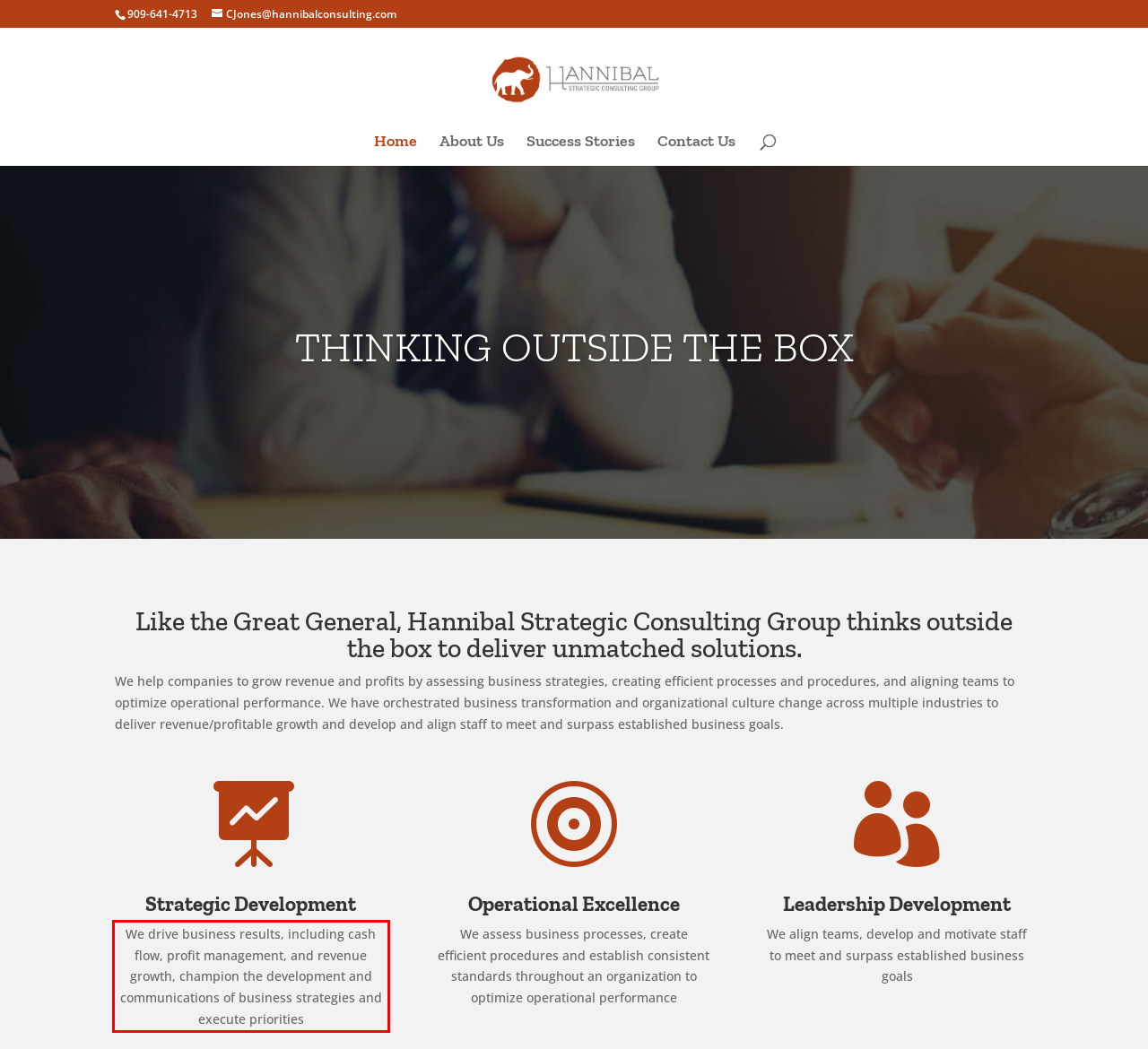You are given a screenshot of a webpage with a UI element highlighted by a red bounding box. Please perform OCR on the text content within this red bounding box.

We drive business results, including cash flow, profit management, and revenue growth, champion the development and communications of business strategies and execute priorities